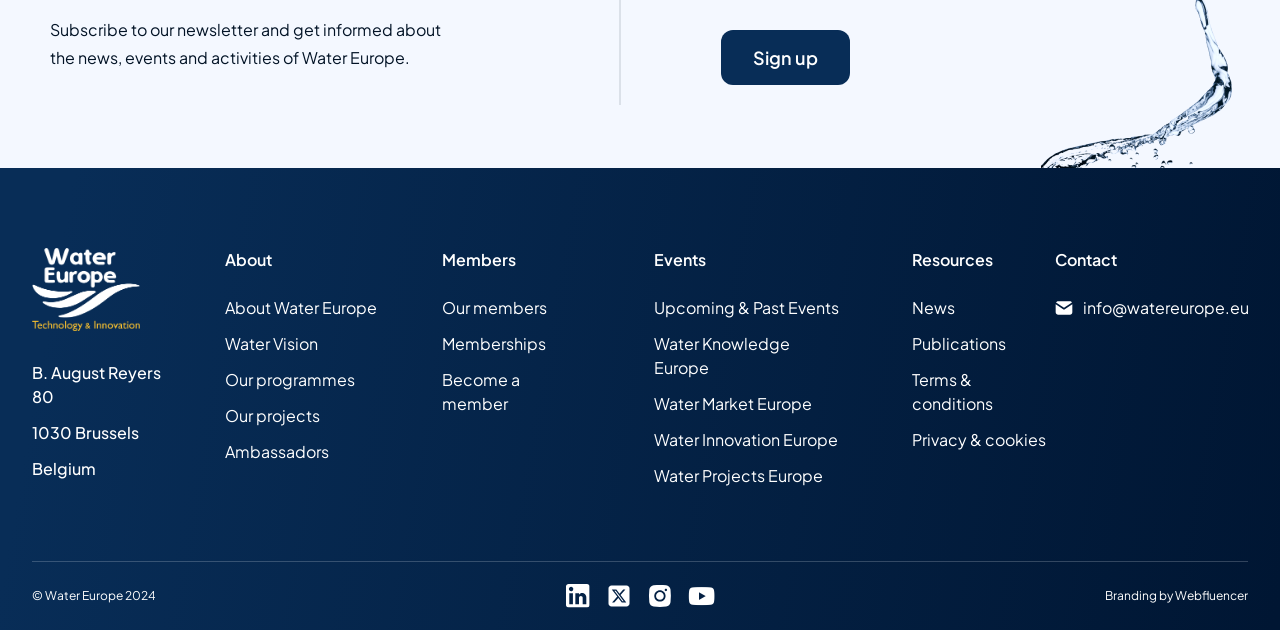Can you determine the bounding box coordinates of the area that needs to be clicked to fulfill the following instruction: "Contact Water Europe"?

[0.824, 0.469, 0.975, 0.507]